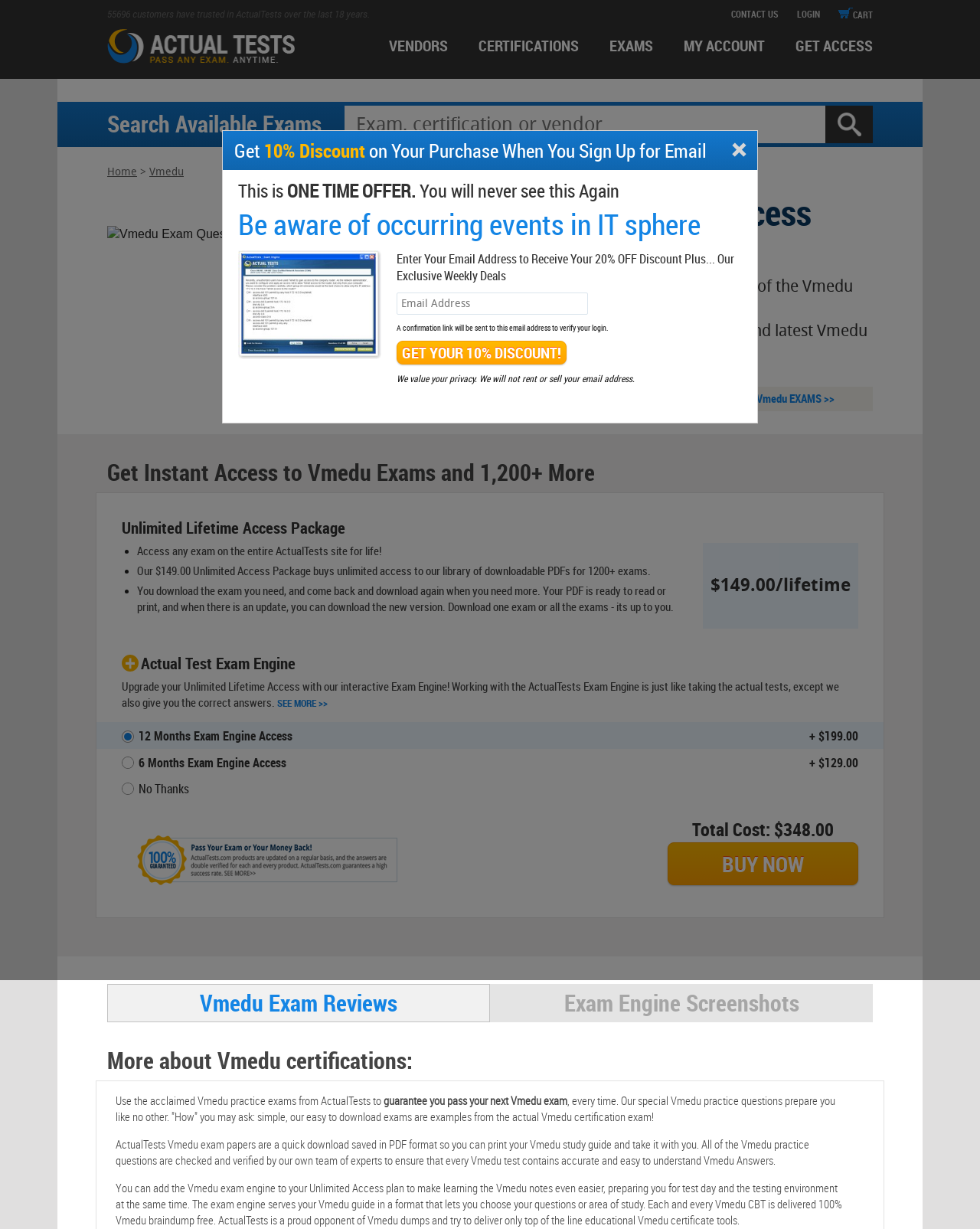Respond to the question below with a single word or phrase:
What is the purpose of this webpage?

Vmedu training